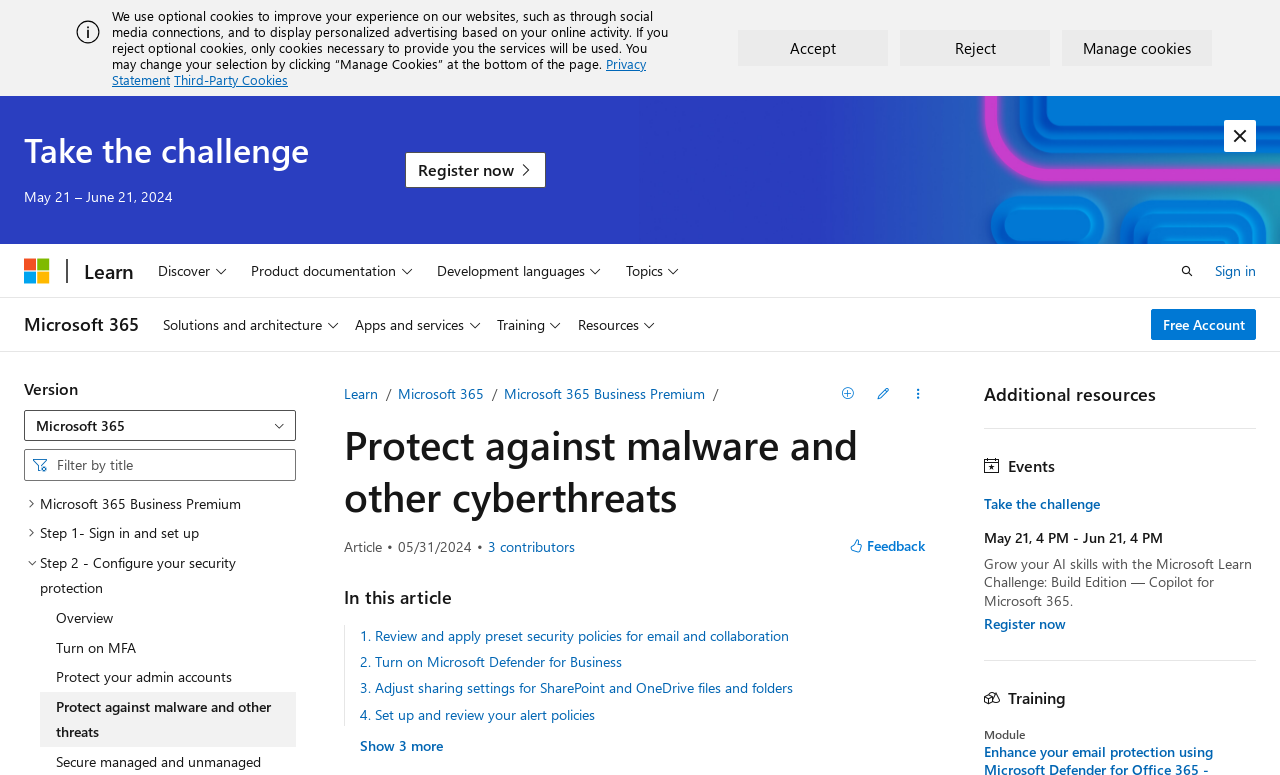Please provide a comprehensive response to the question below by analyzing the image: 
What is the purpose of the 'View all contributors' button?

The 'View all contributors' button is located at the bottom of the article, and it is used to view the list of contributors who have contributed to the article. The button is displayed next to the text '3 contributors'.